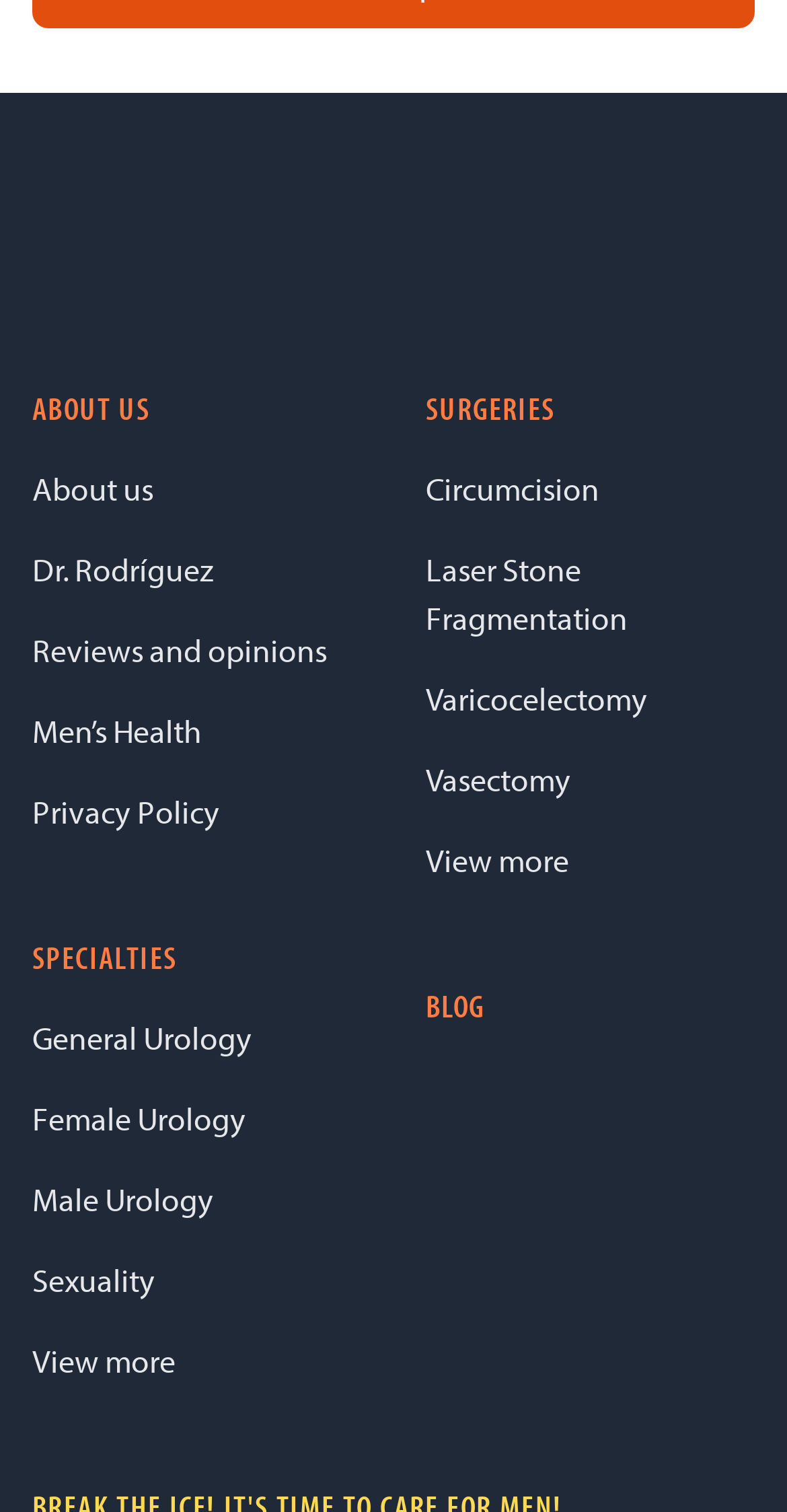Locate the bounding box coordinates of the clickable area to execute the instruction: "Click the 'Japan' link". Provide the coordinates as four float numbers between 0 and 1, represented as [left, top, right, bottom].

None